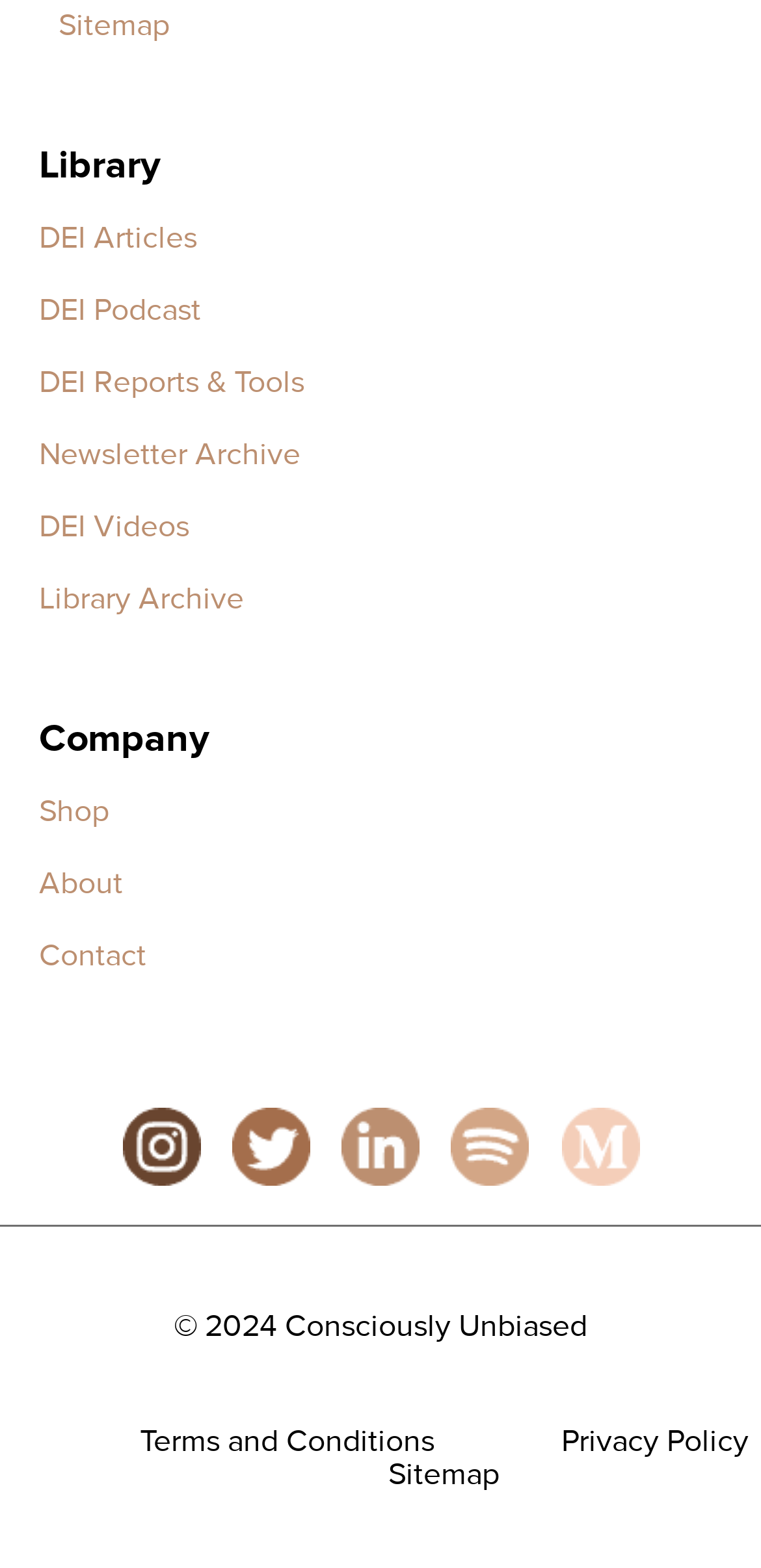Respond with a single word or short phrase to the following question: 
How many links are there in the 'Company' navigation menu?

3